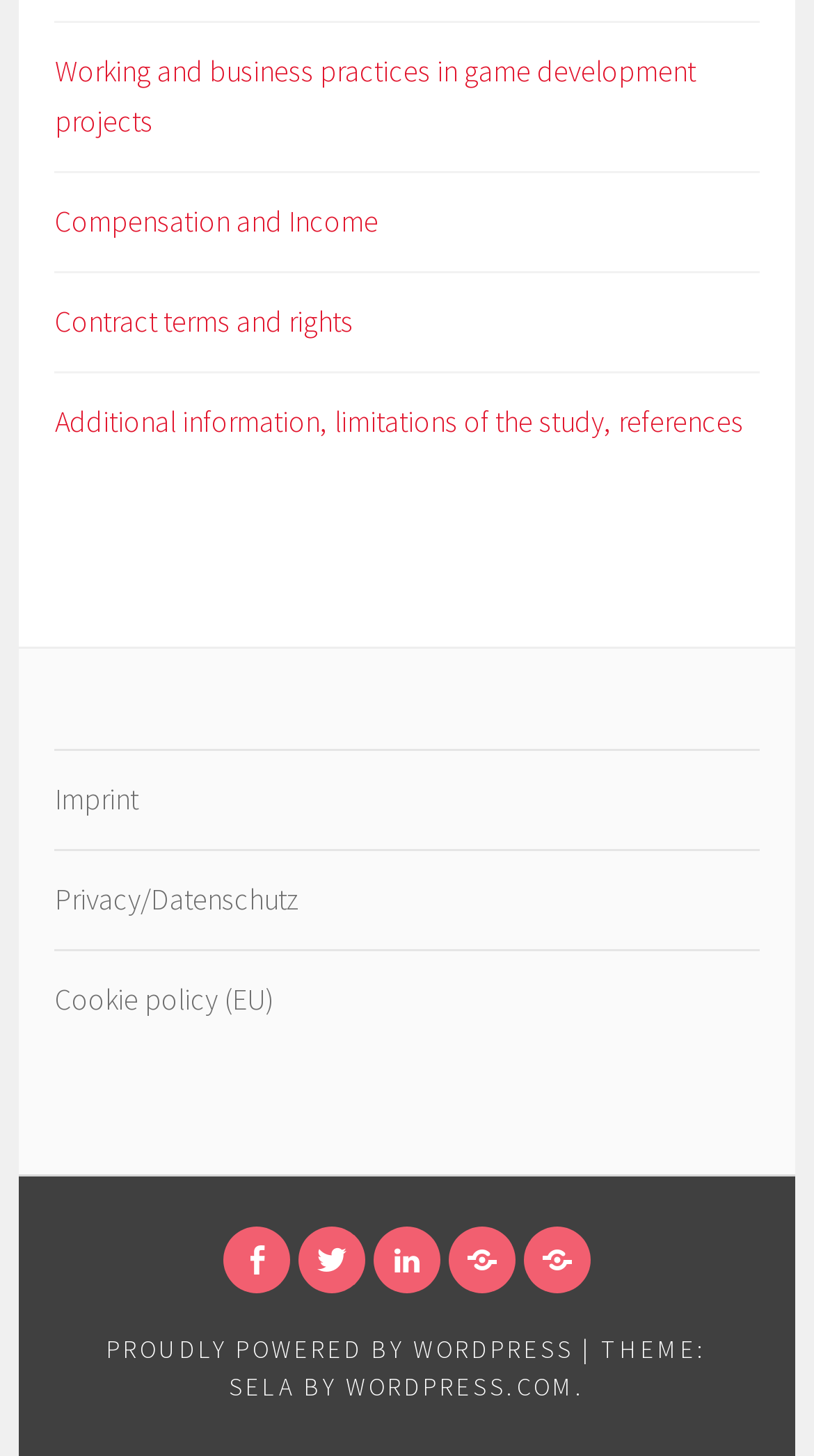Please mark the clickable region by giving the bounding box coordinates needed to complete this instruction: "View proudly powered by WordPress".

[0.131, 0.915, 0.705, 0.936]